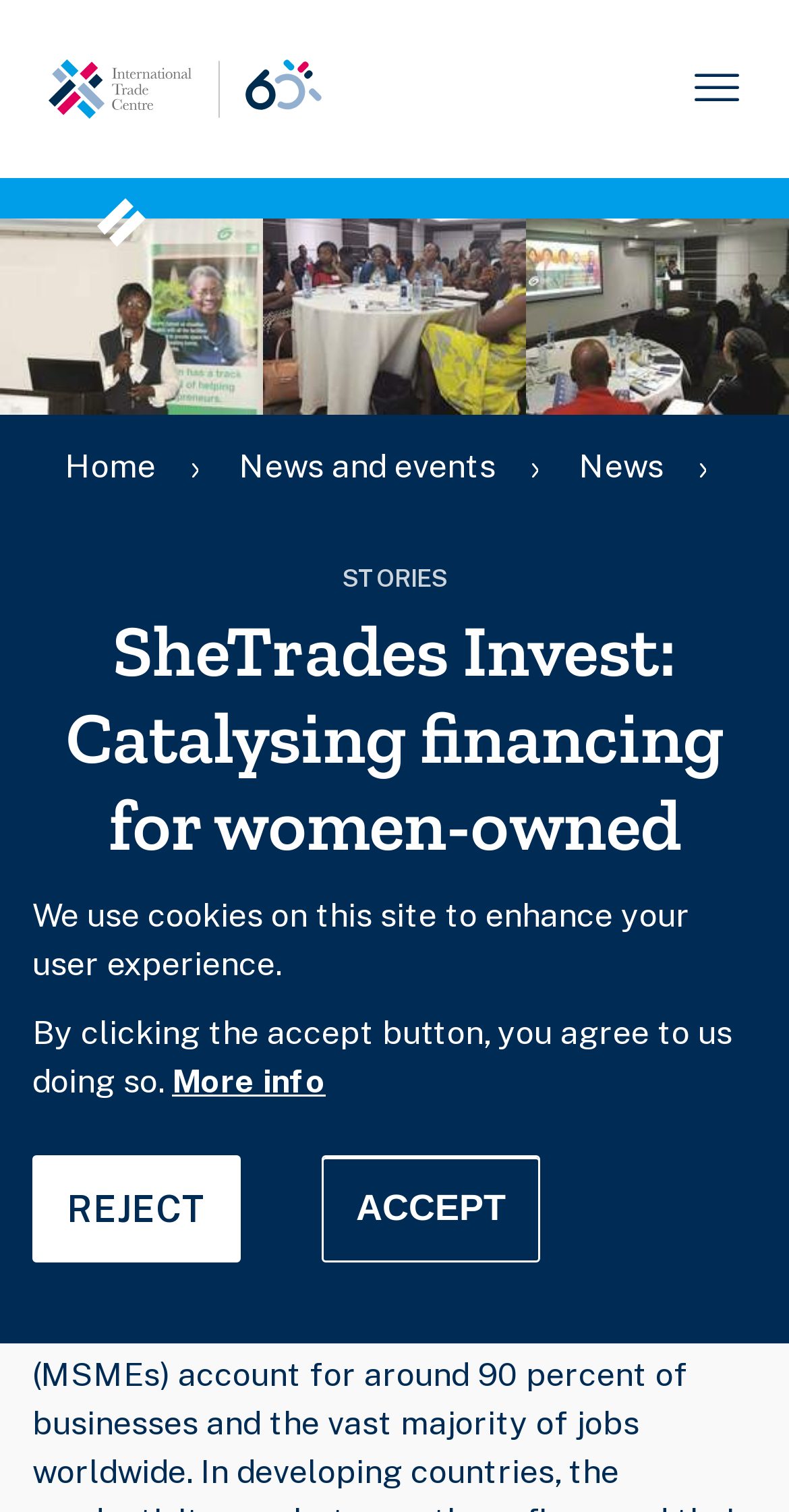Provide the bounding box coordinates of the UI element that matches the description: "Find a location near you".

None